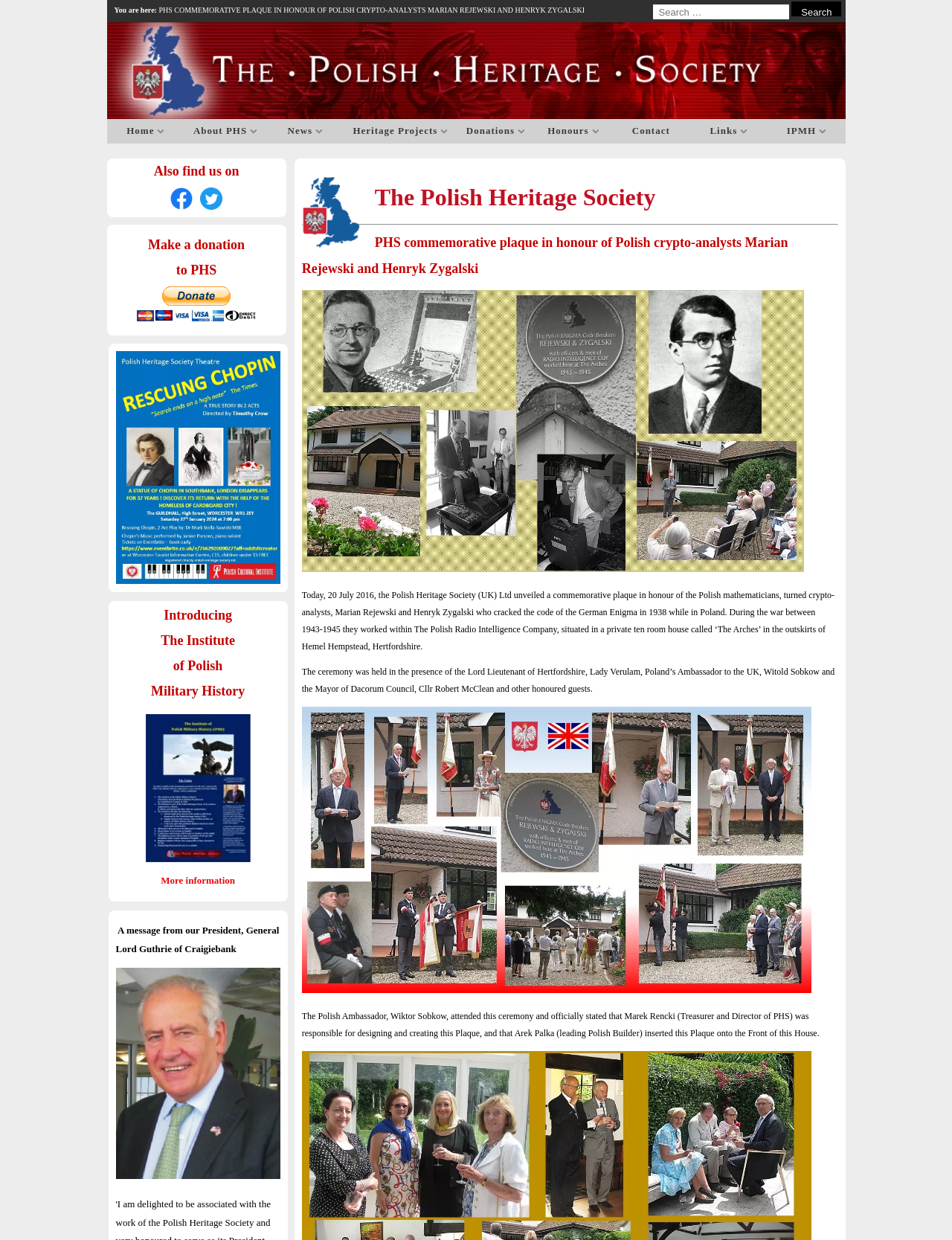Locate the bounding box of the user interface element based on this description: "alt="Rejewski and Zygalski commemorative plaque"".

[0.317, 0.455, 0.844, 0.463]